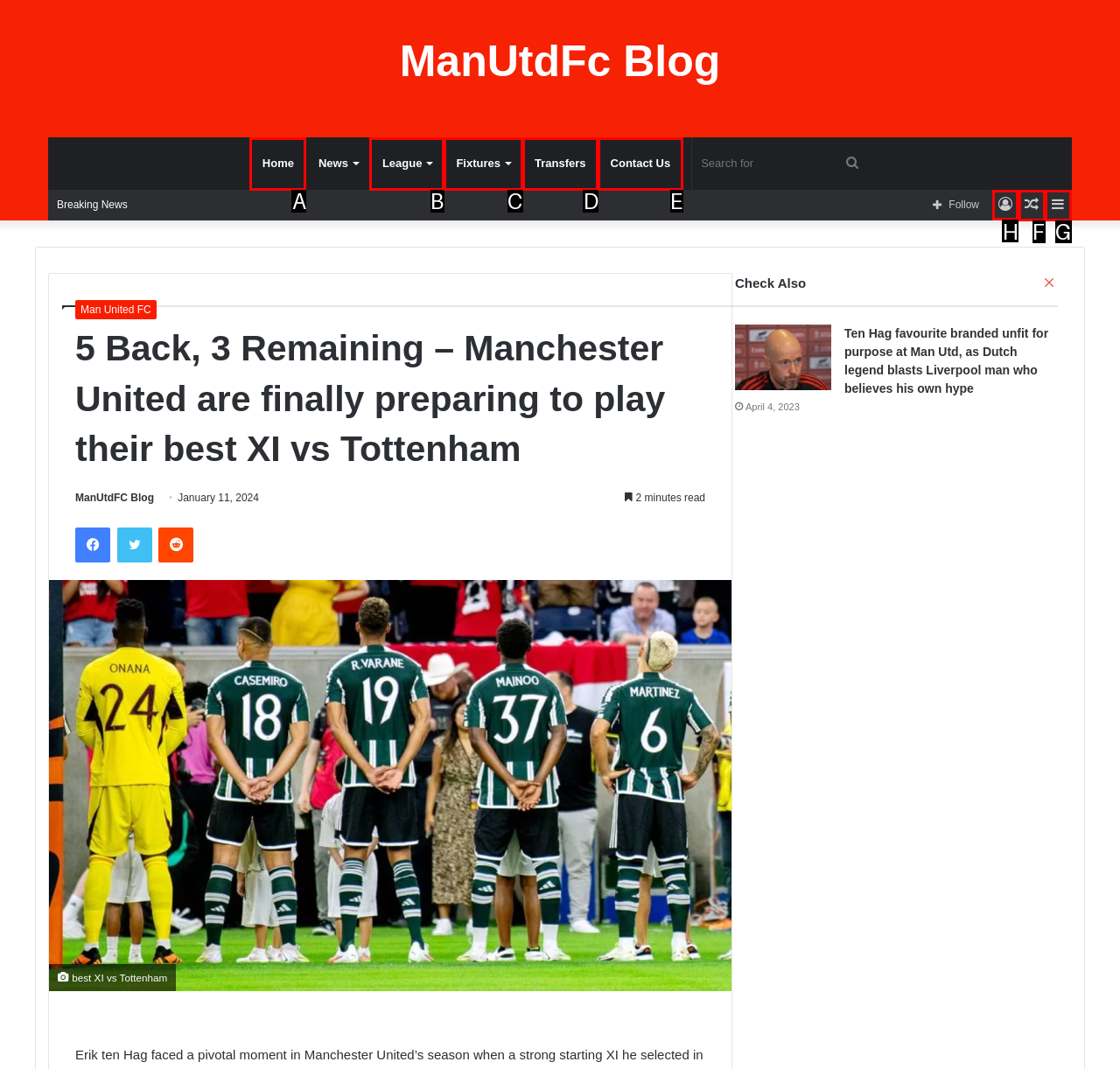Identify the letter of the UI element I need to click to carry out the following instruction: Log In

H